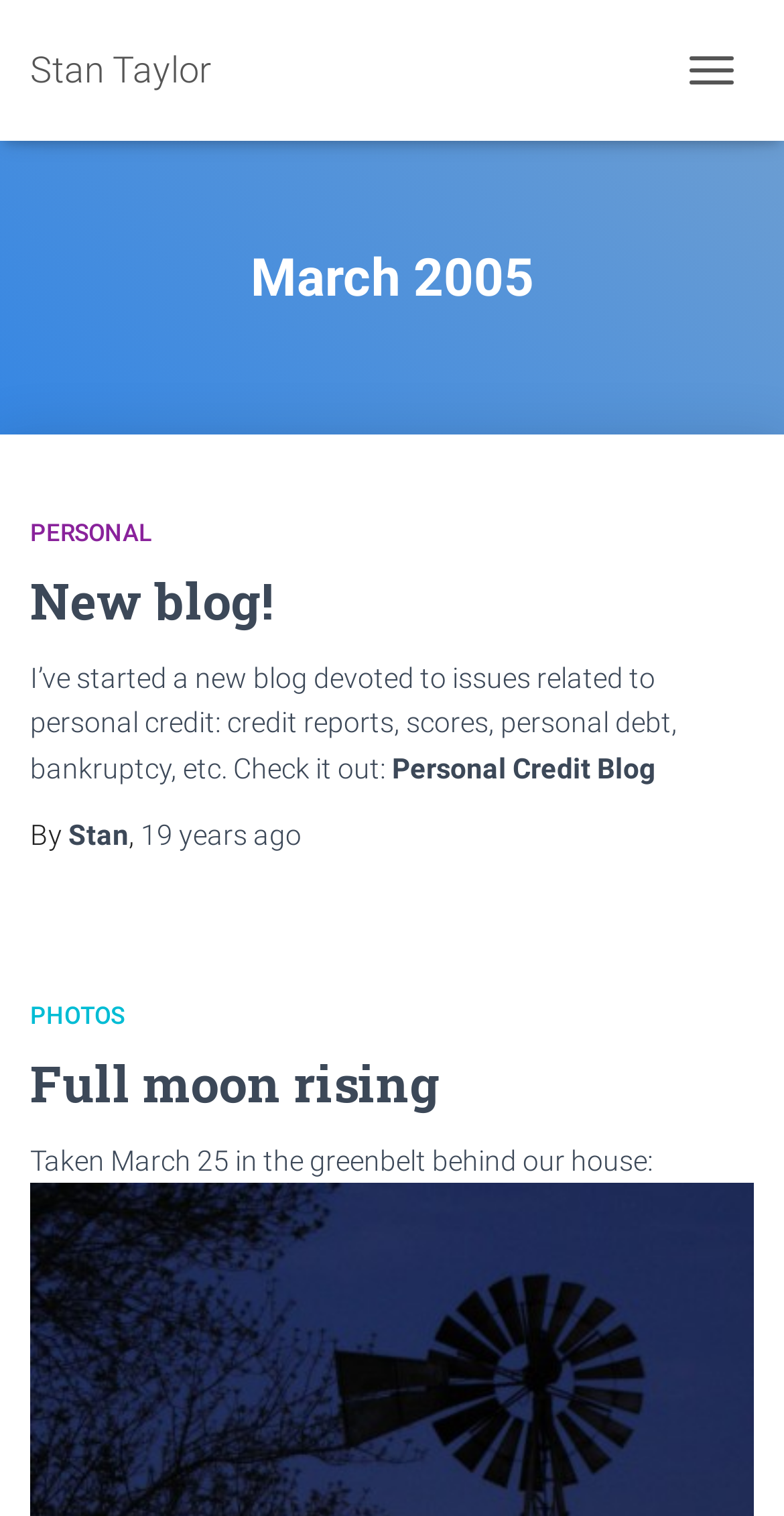What is the name of the author?
Look at the screenshot and provide an in-depth answer.

The author's name is mentioned in the link 'Stan Taylor' at the top of the page, and also in the text 'By Stan' in the article section.